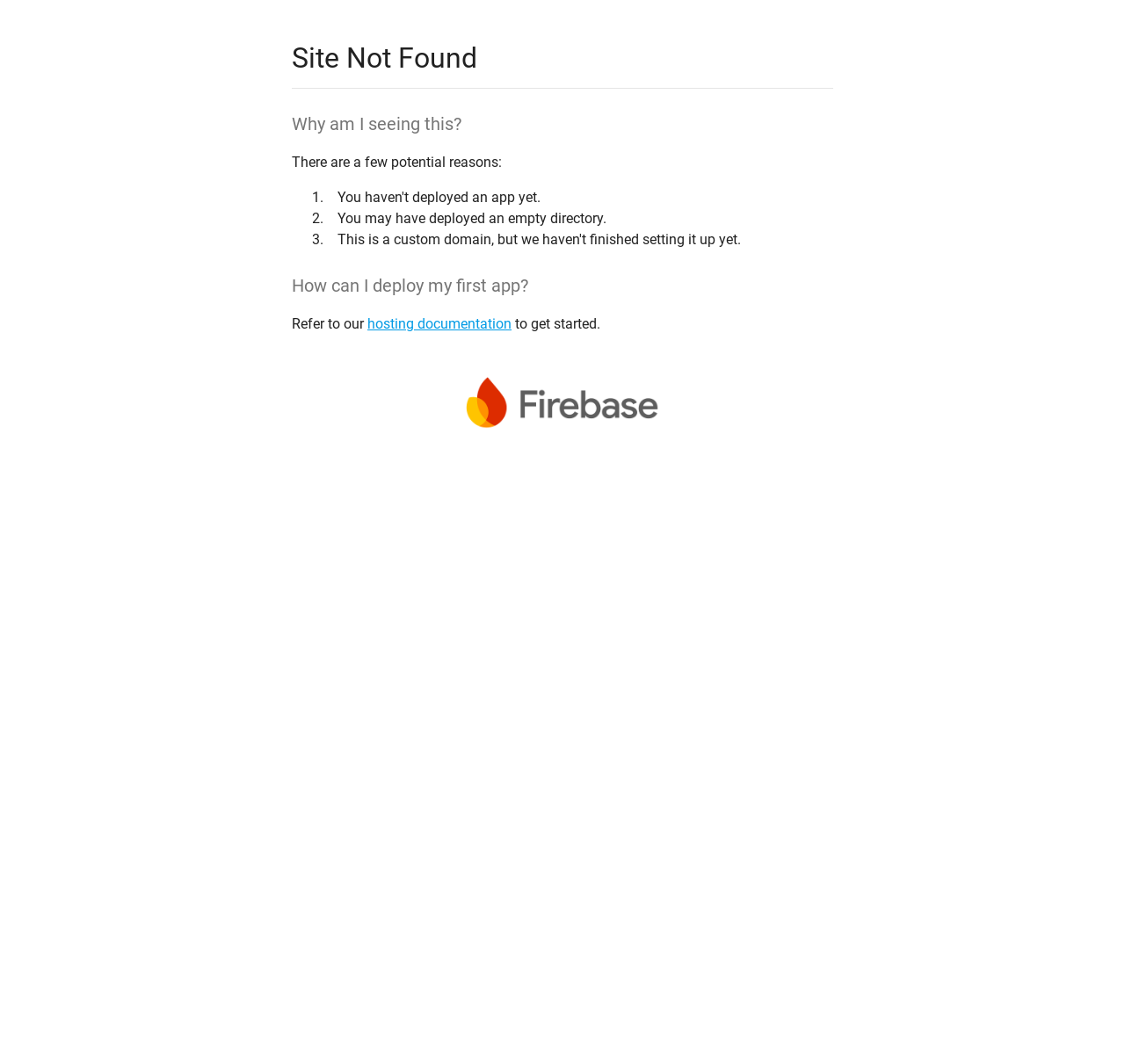Answer the question below with a single word or a brief phrase: 
What is the reason for seeing this page?

Empty directory